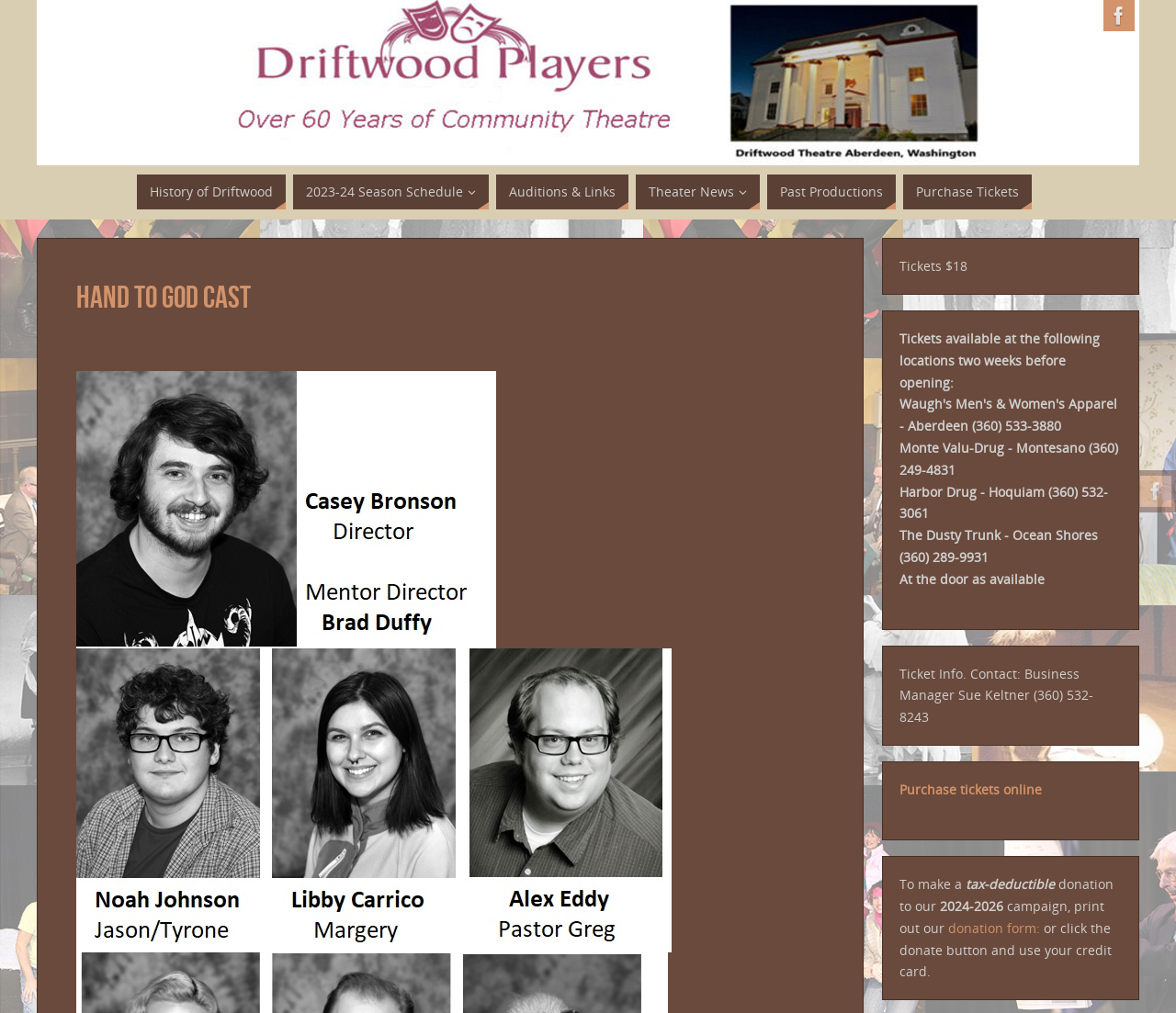Please provide the bounding box coordinates for the UI element as described: "2023-24 Season Schedule". The coordinates must be four floats between 0 and 1, represented as [left, top, right, bottom].

[0.249, 0.172, 0.416, 0.207]